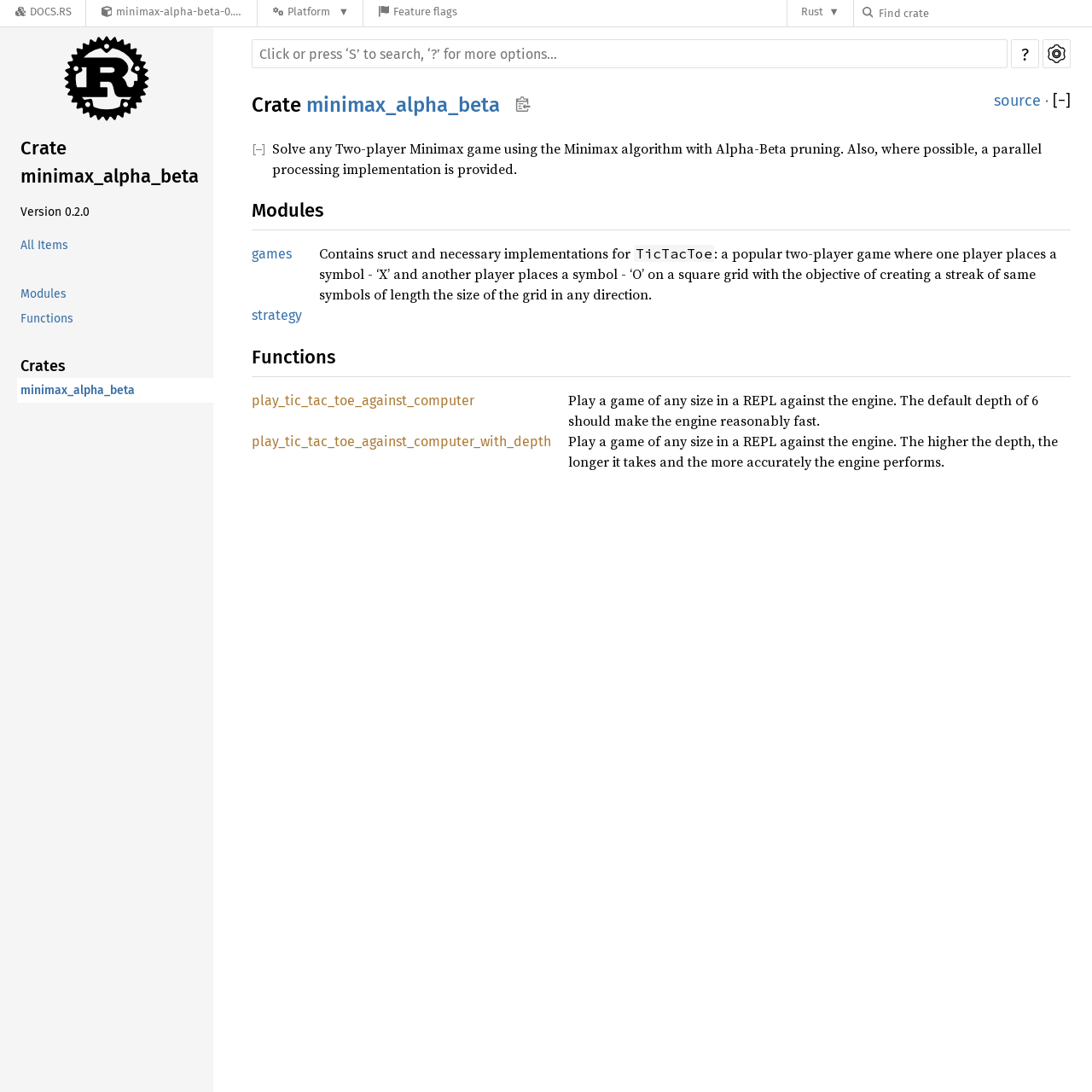How many modules are listed?
Examine the webpage screenshot and provide an in-depth answer to the question.

The number of modules can be found by looking at the LayoutTable element which lists the modules. There is only one module listed, which is 'games'.